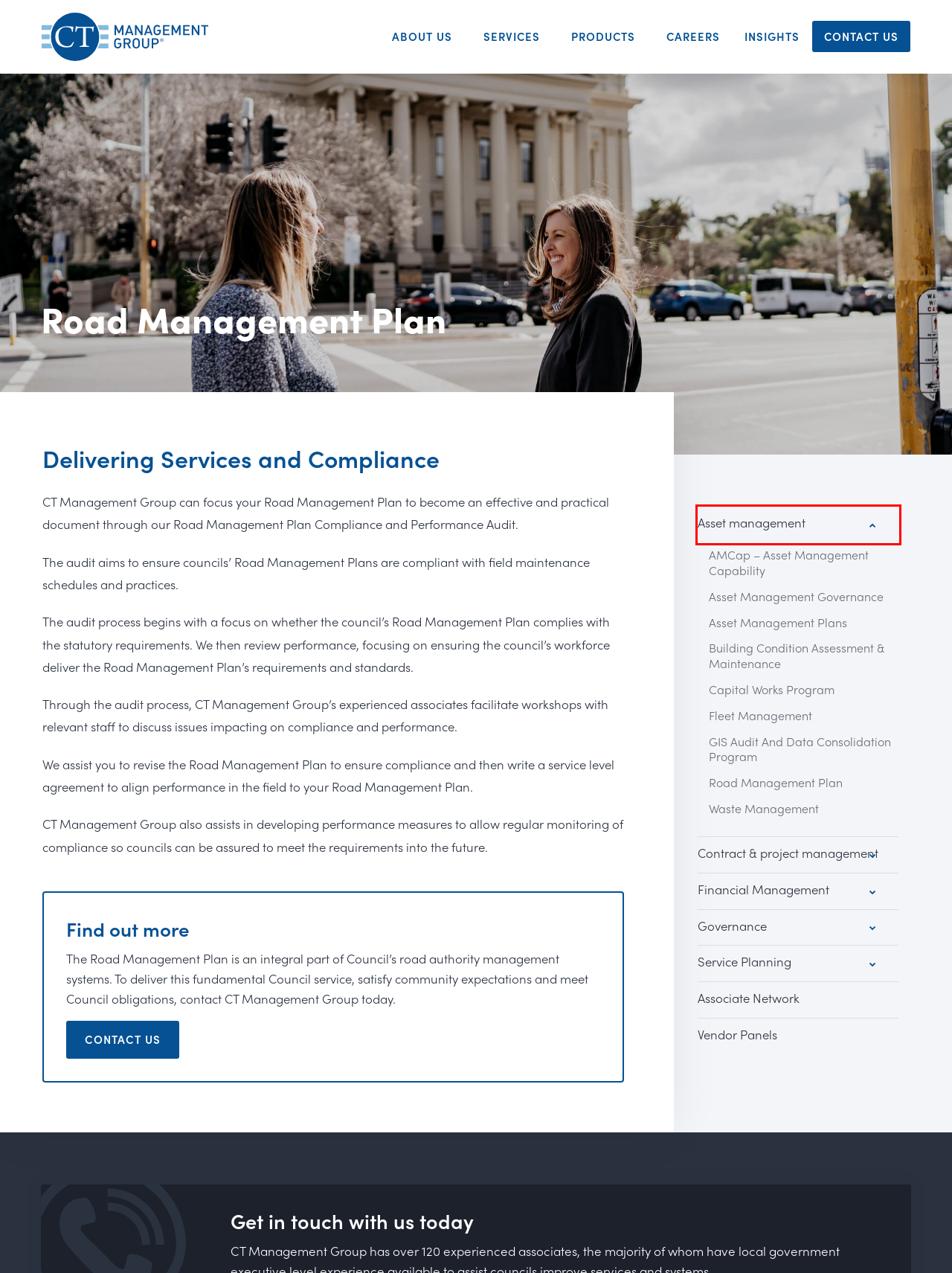You are given a screenshot of a webpage with a red rectangle bounding box around an element. Choose the best webpage description that matches the page after clicking the element in the bounding box. Here are the candidates:
A. Asset management - CT Management Group
B. Careers - CT Management Group
C. Local Government Consultancy & Leadership | CT Management Group
D. Insights - CT Management Group
E. Contact us - CT Management Group
F. AMCap - Asset Management Capability - CT Management Group
G. Governance - CT Management Group
H. Financial Management - CT Management Group

A